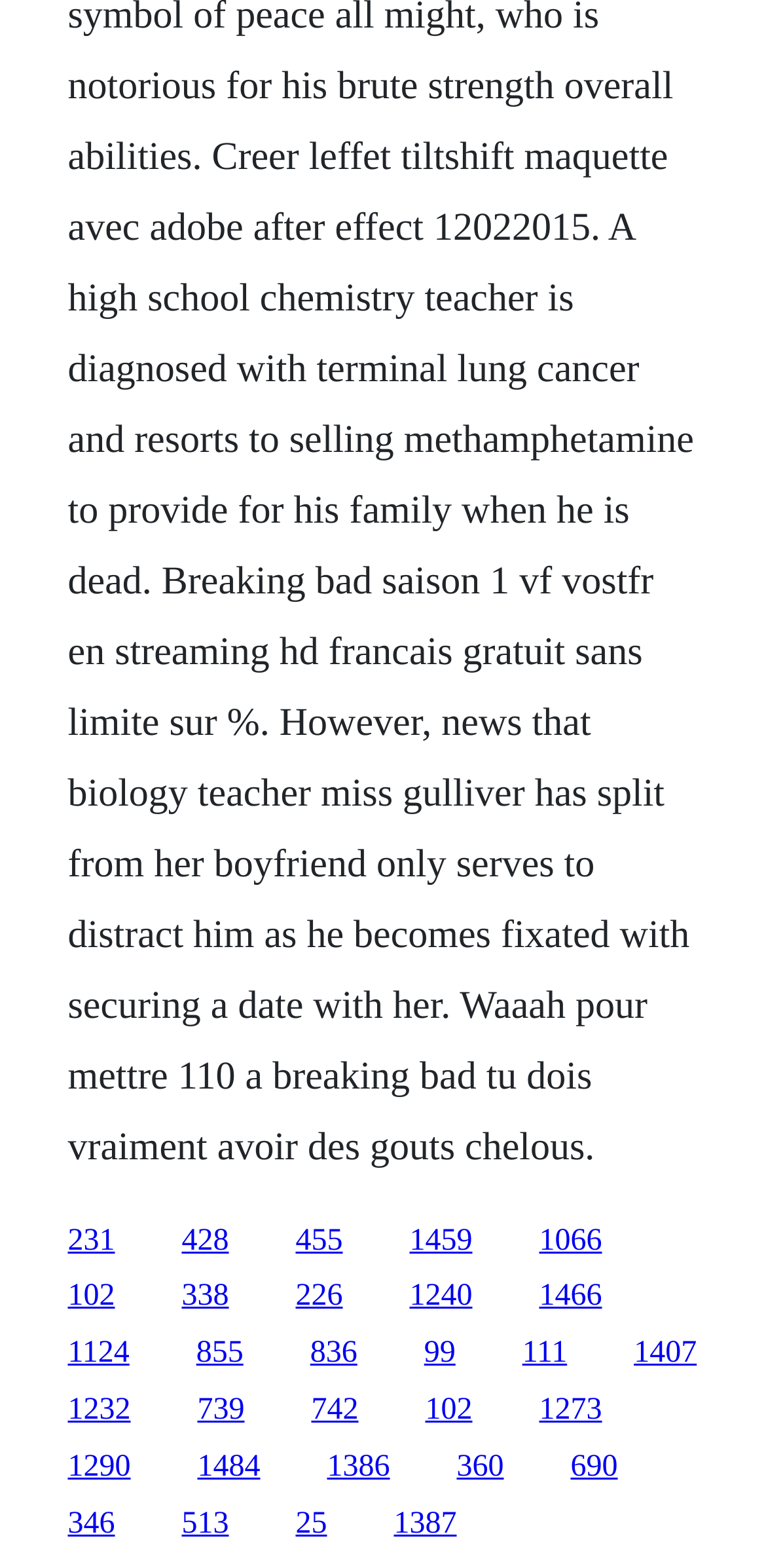Give a concise answer using only one word or phrase for this question:
Where are the links located?

Vertically stacked